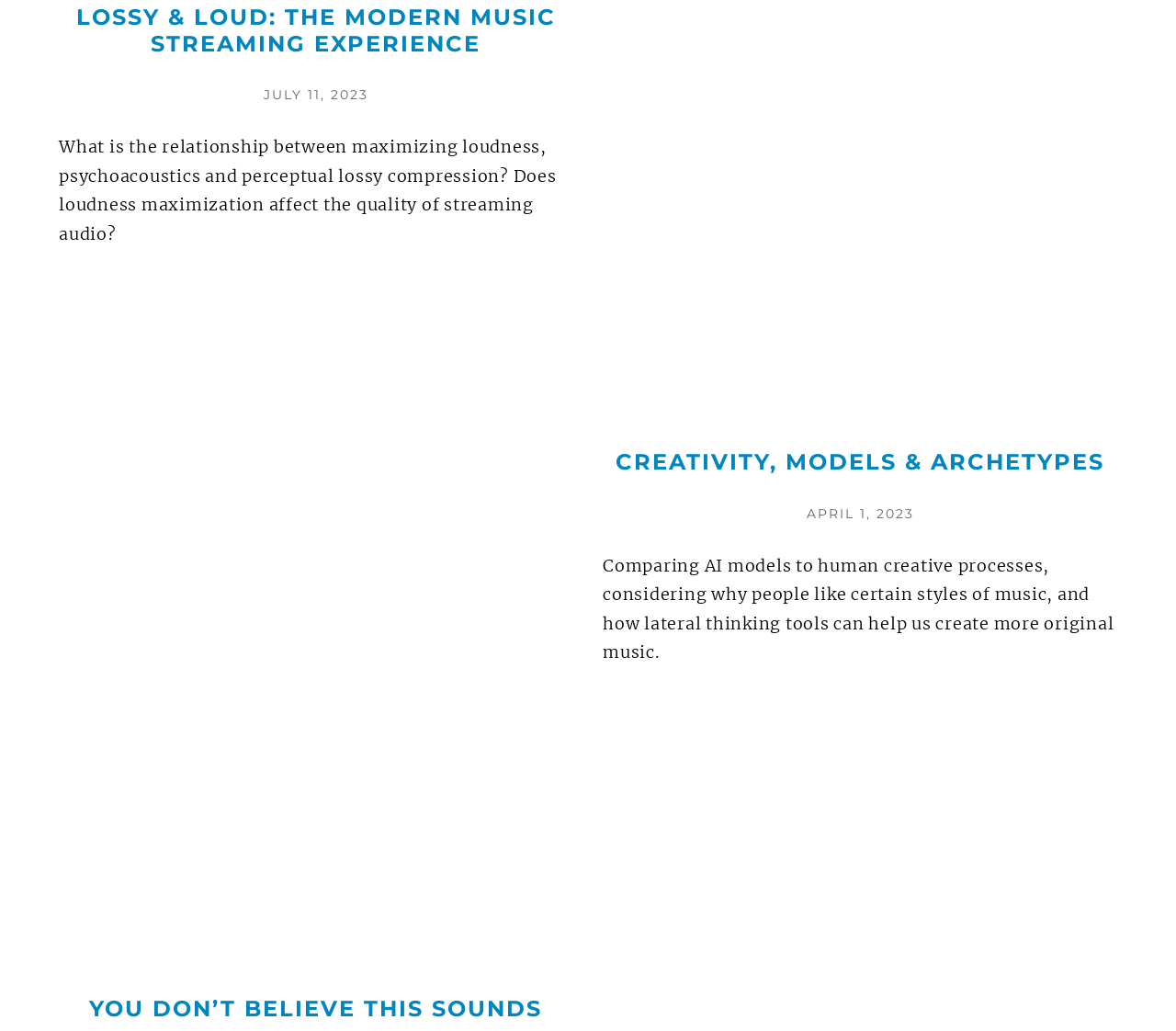Answer the following query with a single word or phrase:
What is the title of the first article?

LOSSY & LOUD